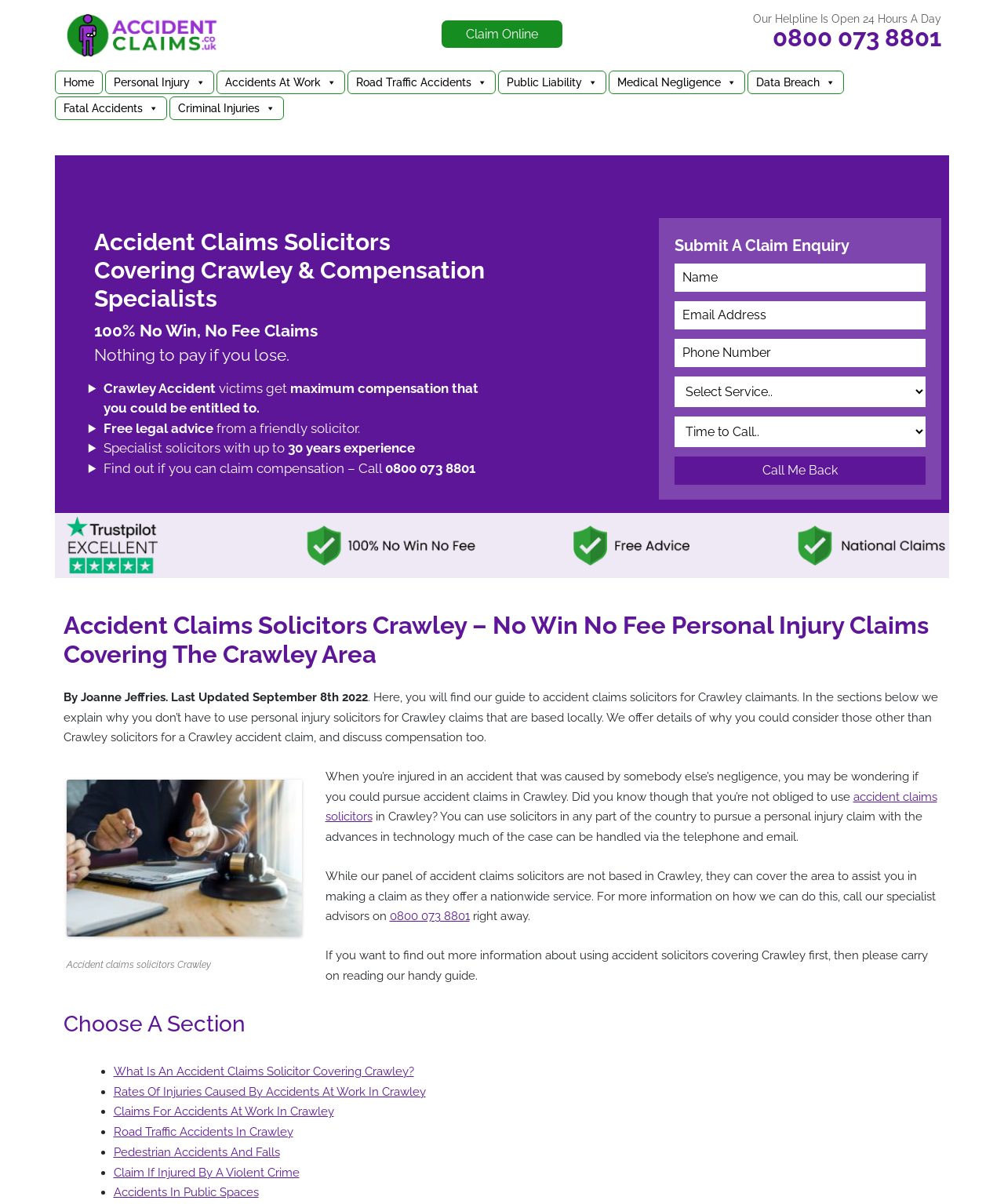What are the types of accidents that can be claimed for?
Please provide a comprehensive answer based on the contents of the image.

I found a list of links on the webpage, and they mention different types of accidents that can be claimed for, such as accidents at work, road traffic accidents, pedestrian accidents, and more. This suggests that the webpage provides information on claiming for various types of accidents.